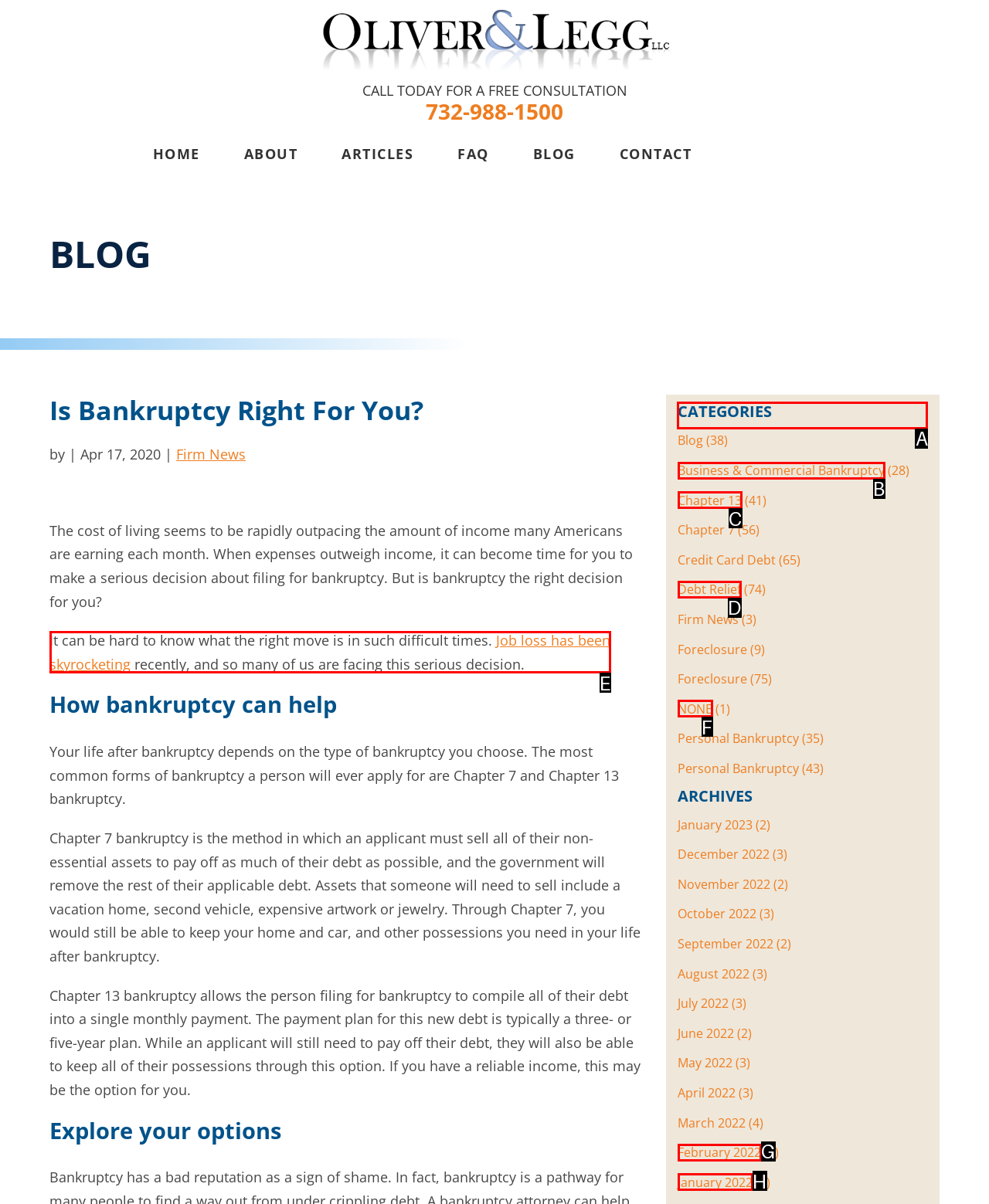Tell me which one HTML element I should click to complete the following task: Explore the 'CATEGORIES' section Answer with the option's letter from the given choices directly.

A